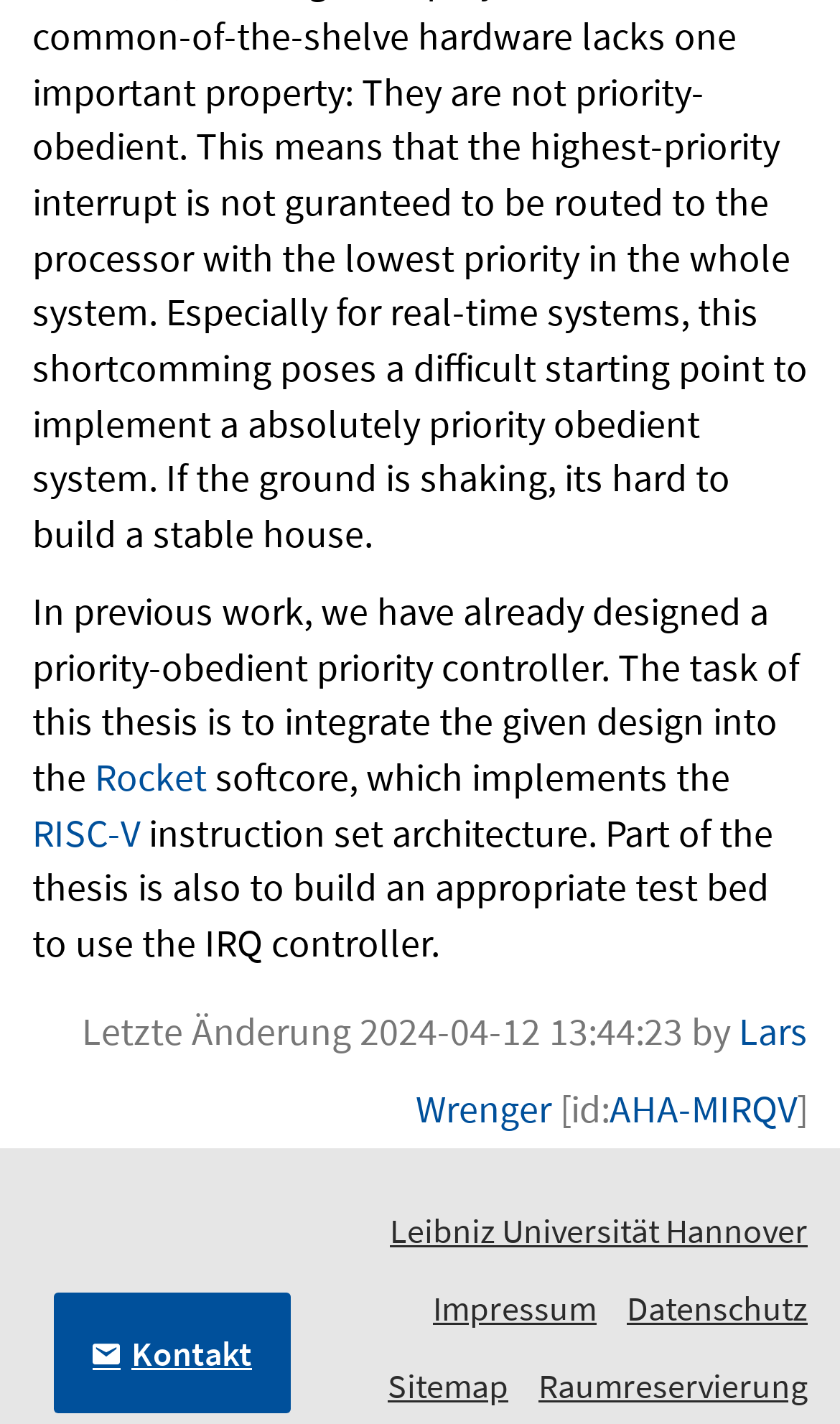Please determine the bounding box coordinates of the element's region to click in order to carry out the following instruction: "visit the Rocket page". The coordinates should be four float numbers between 0 and 1, i.e., [left, top, right, bottom].

[0.113, 0.528, 0.246, 0.563]